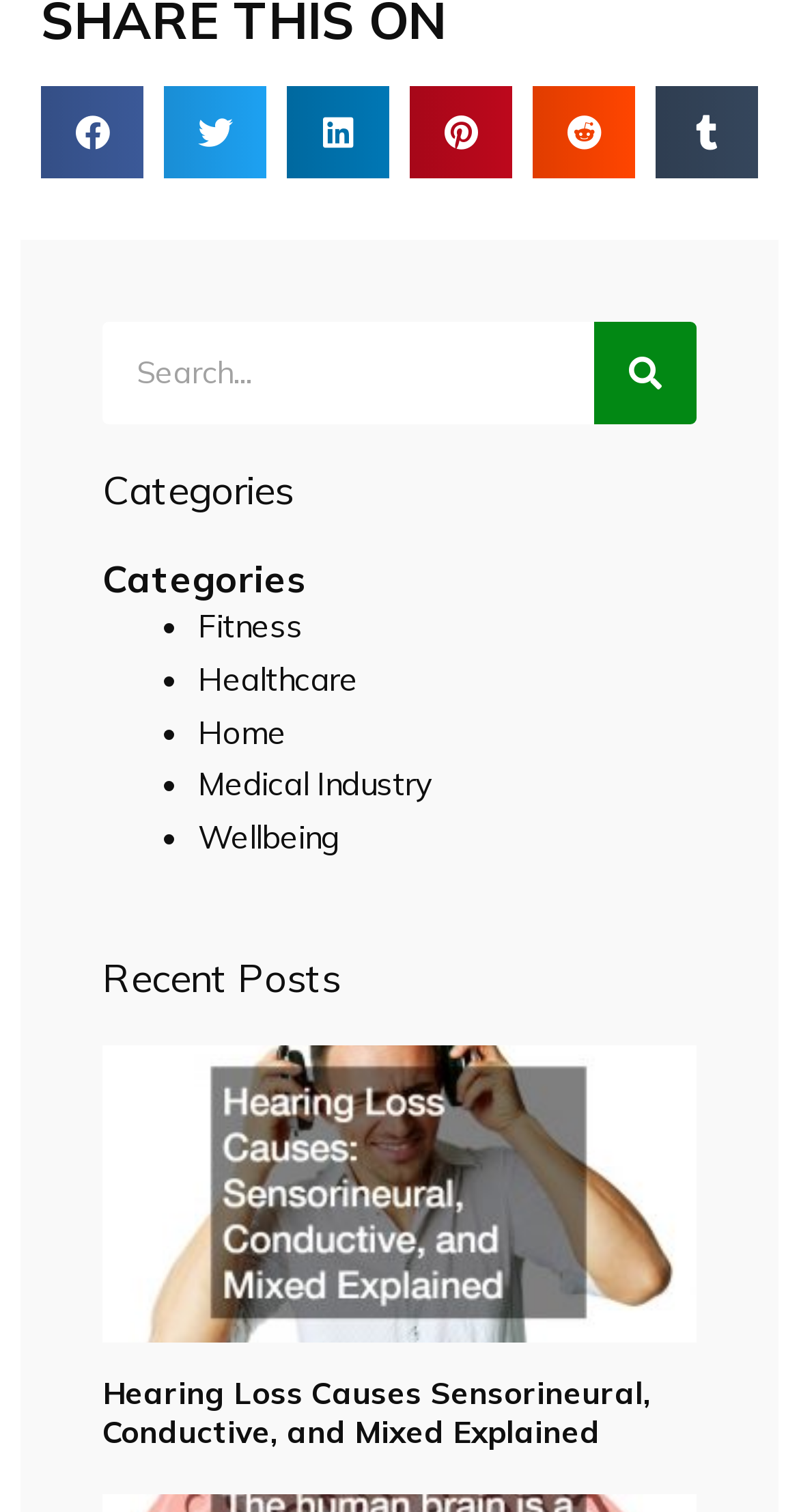What categories are listed on the webpage?
Refer to the screenshot and deliver a thorough answer to the question presented.

The webpage lists several categories, including 'Fitness', 'Healthcare', 'Home', 'Medical Industry', and 'Wellbeing', which are presented as links under the 'Categories' heading. These categories likely represent different topics or sections within the website.